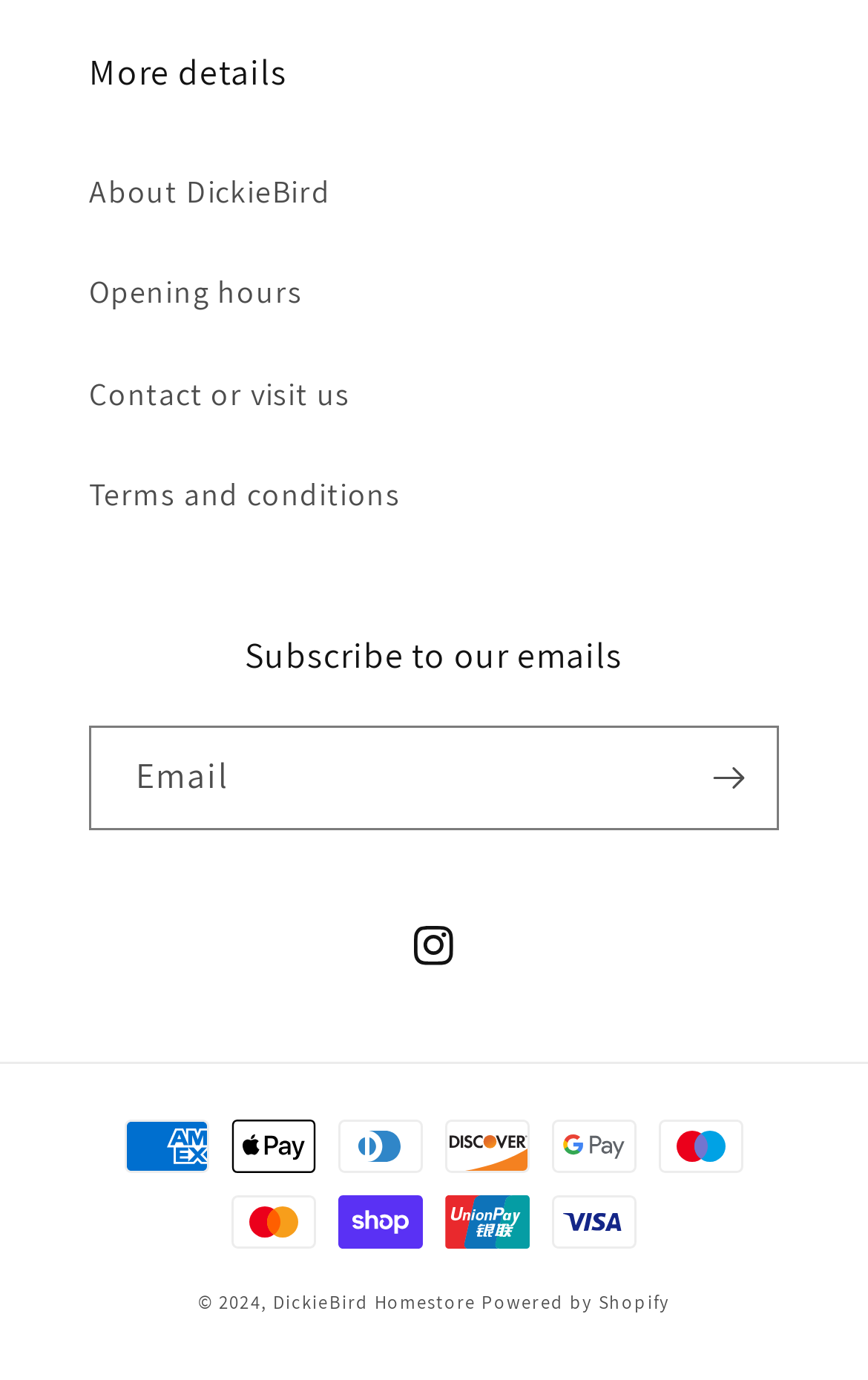Find the bounding box coordinates of the clickable area required to complete the following action: "Click on About DickieBird".

[0.103, 0.104, 0.897, 0.176]